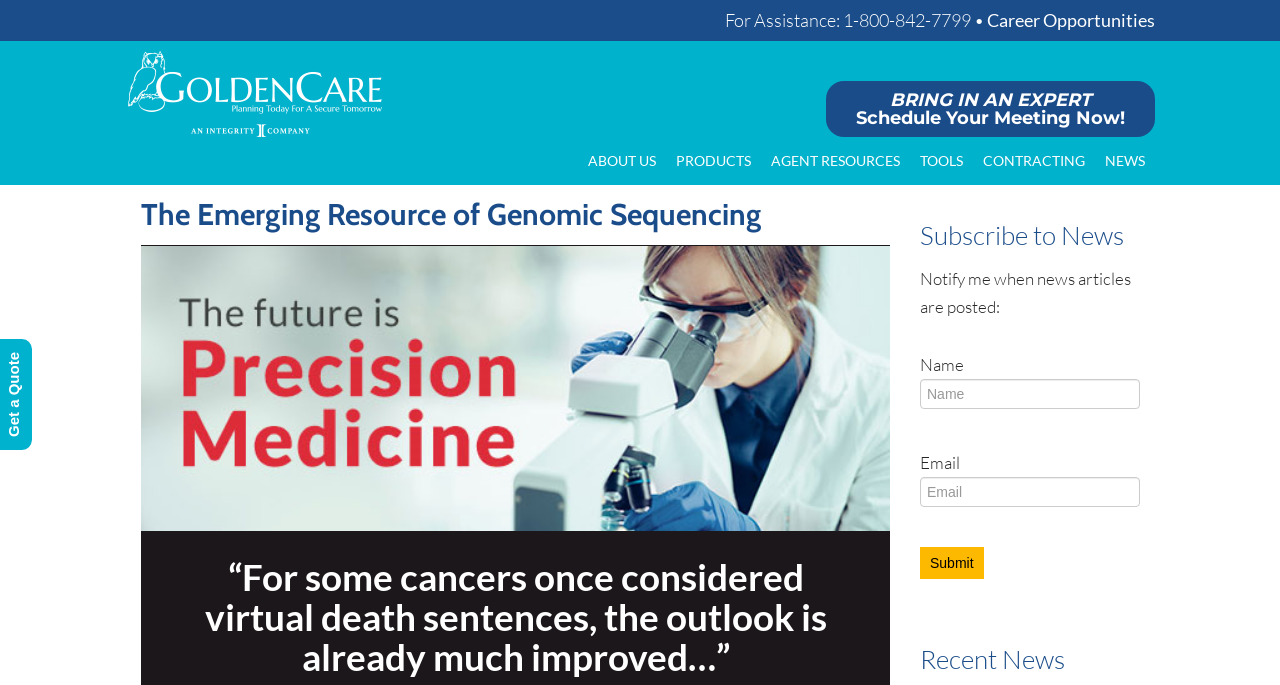How many input fields are there in the 'Subscribe to News' section?
Refer to the image and give a detailed response to the question.

I counted the number of input fields in the 'Subscribe to News' section, which are the 'Name' and 'Email' fields.